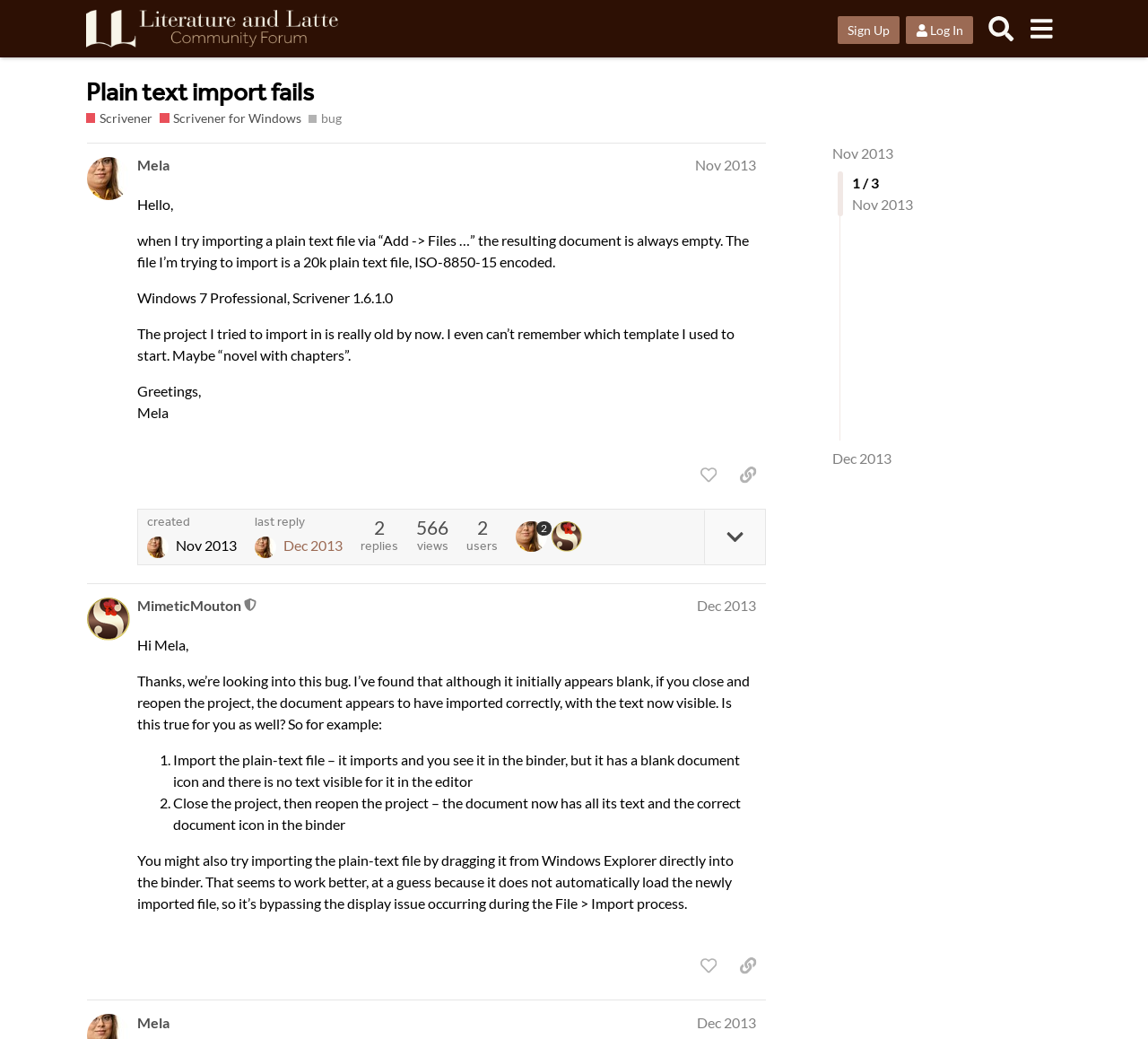Locate the bounding box coordinates of the area that needs to be clicked to fulfill the following instruction: "copy a link to this post to clipboard". The coordinates should be in the format of four float numbers between 0 and 1, namely [left, top, right, bottom].

[0.637, 0.442, 0.667, 0.472]